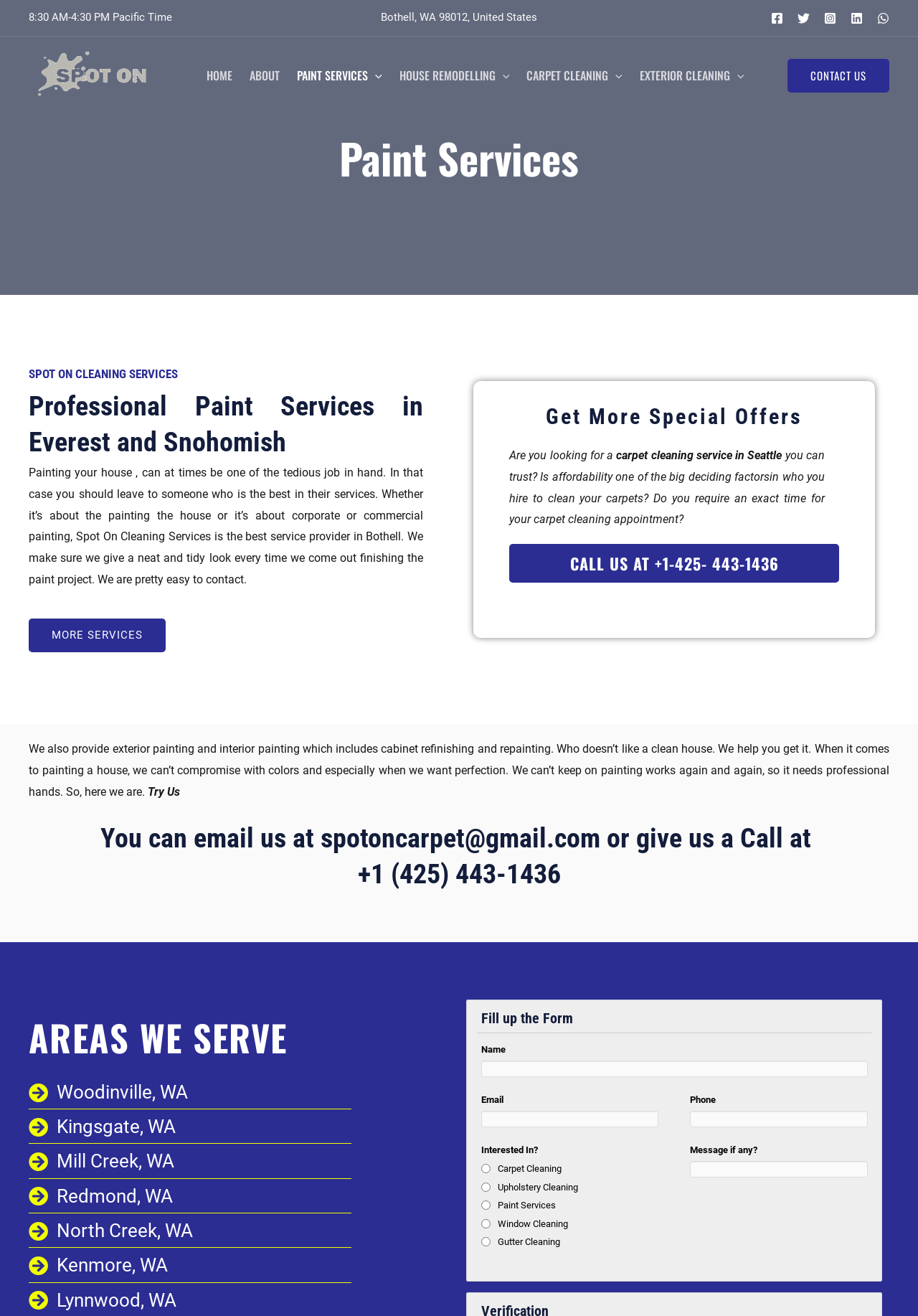Identify the bounding box of the UI element described as follows: "parent_node: Phone name="vfb-17"". Provide the coordinates as four float numbers in the range of 0 to 1 [left, top, right, bottom].

[0.752, 0.844, 0.945, 0.857]